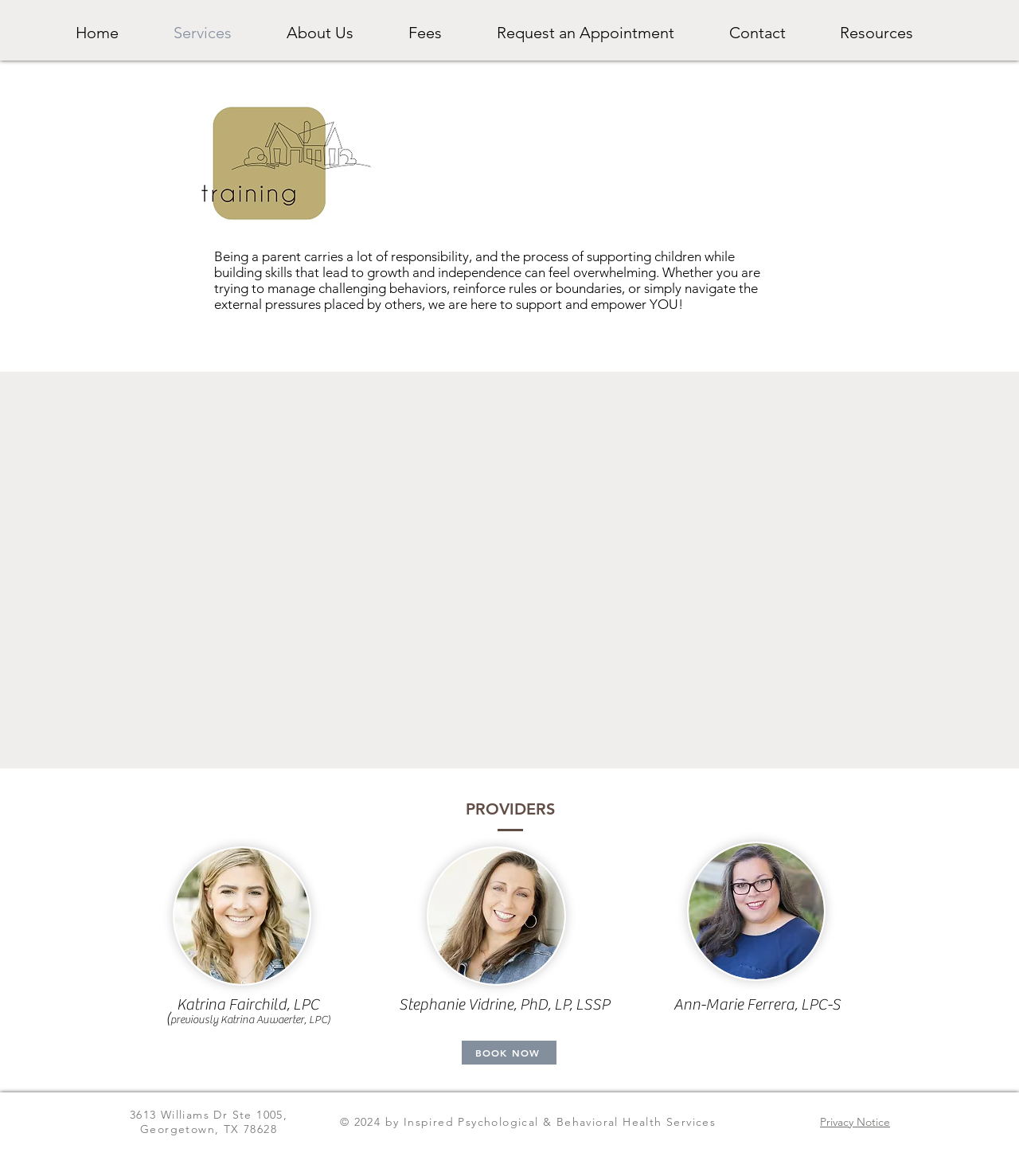Please find the bounding box coordinates of the element that you should click to achieve the following instruction: "Learn more about Katrina Fairchild". The coordinates should be presented as four float numbers between 0 and 1: [left, top, right, bottom].

[0.15, 0.848, 0.337, 0.873]